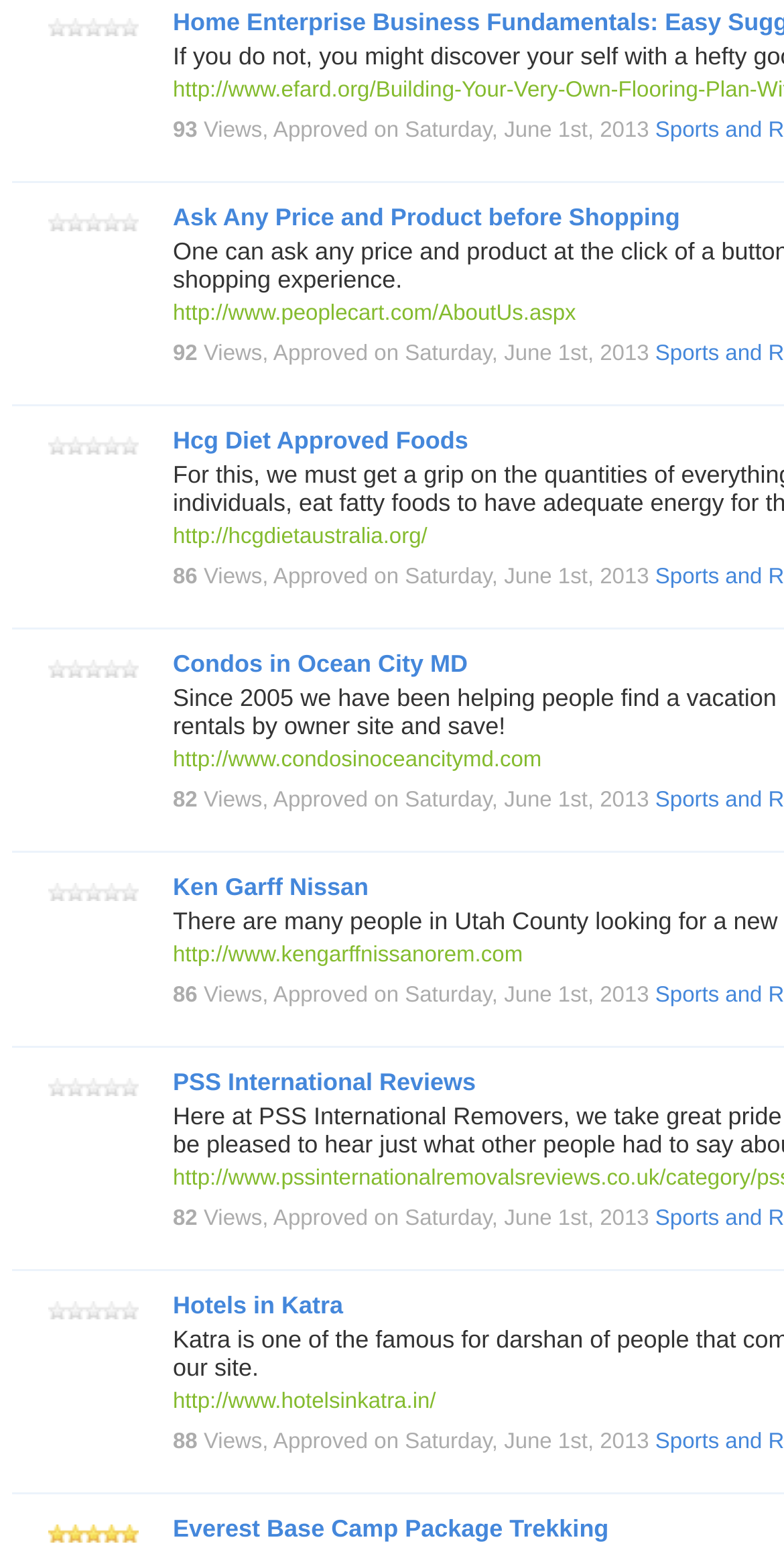What is the URL of the second link?
We need a detailed and exhaustive answer to the question. Please elaborate.

The second link has a URL of http://www.peoplecart.com/AboutUs.aspx, which can be found by looking at the link element with the text 'http://www.peoplecart.com/AboutUs.aspx'.